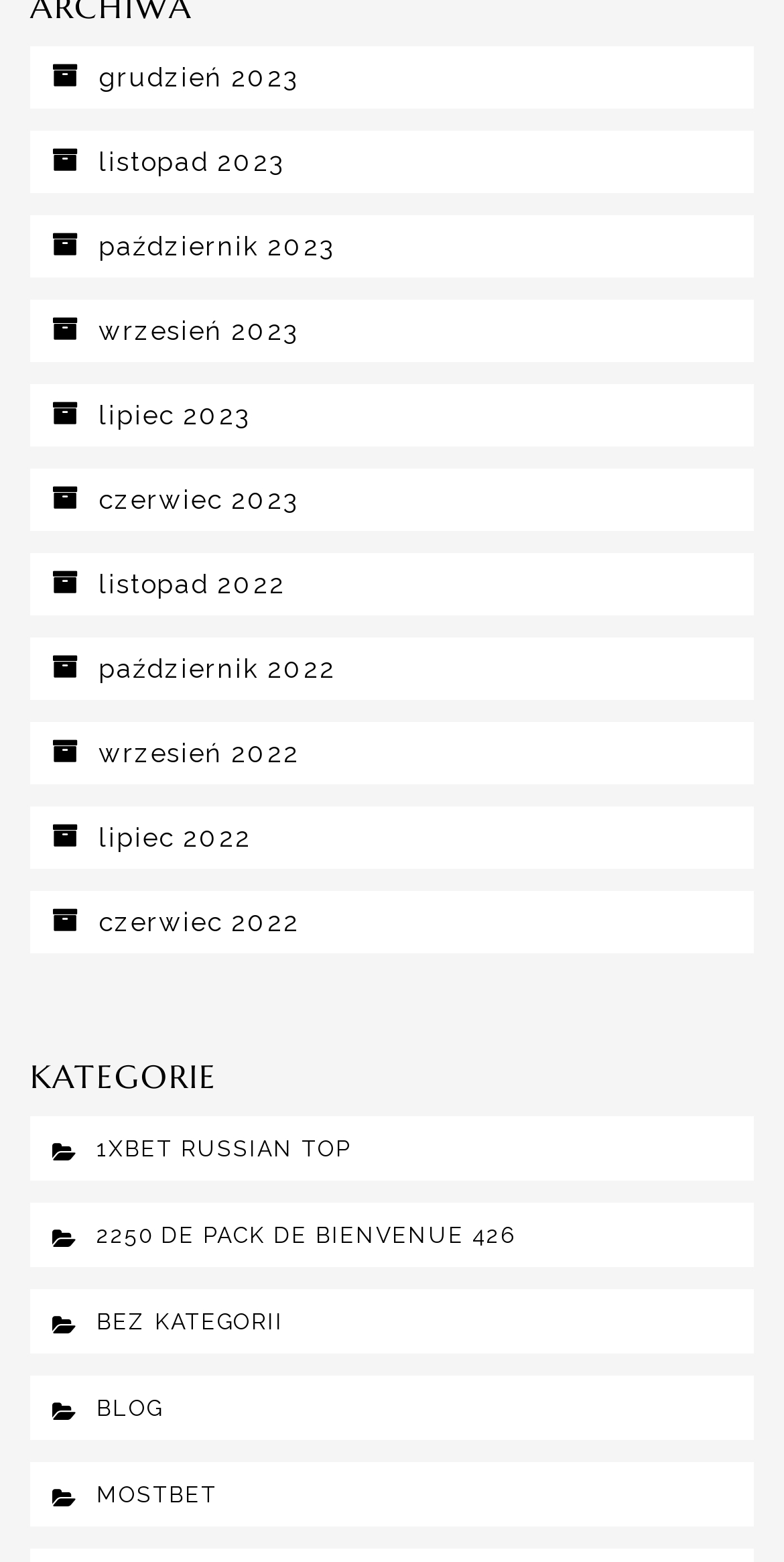Provide a one-word or short-phrase response to the question:
What type of links are listed at the top?

Month links